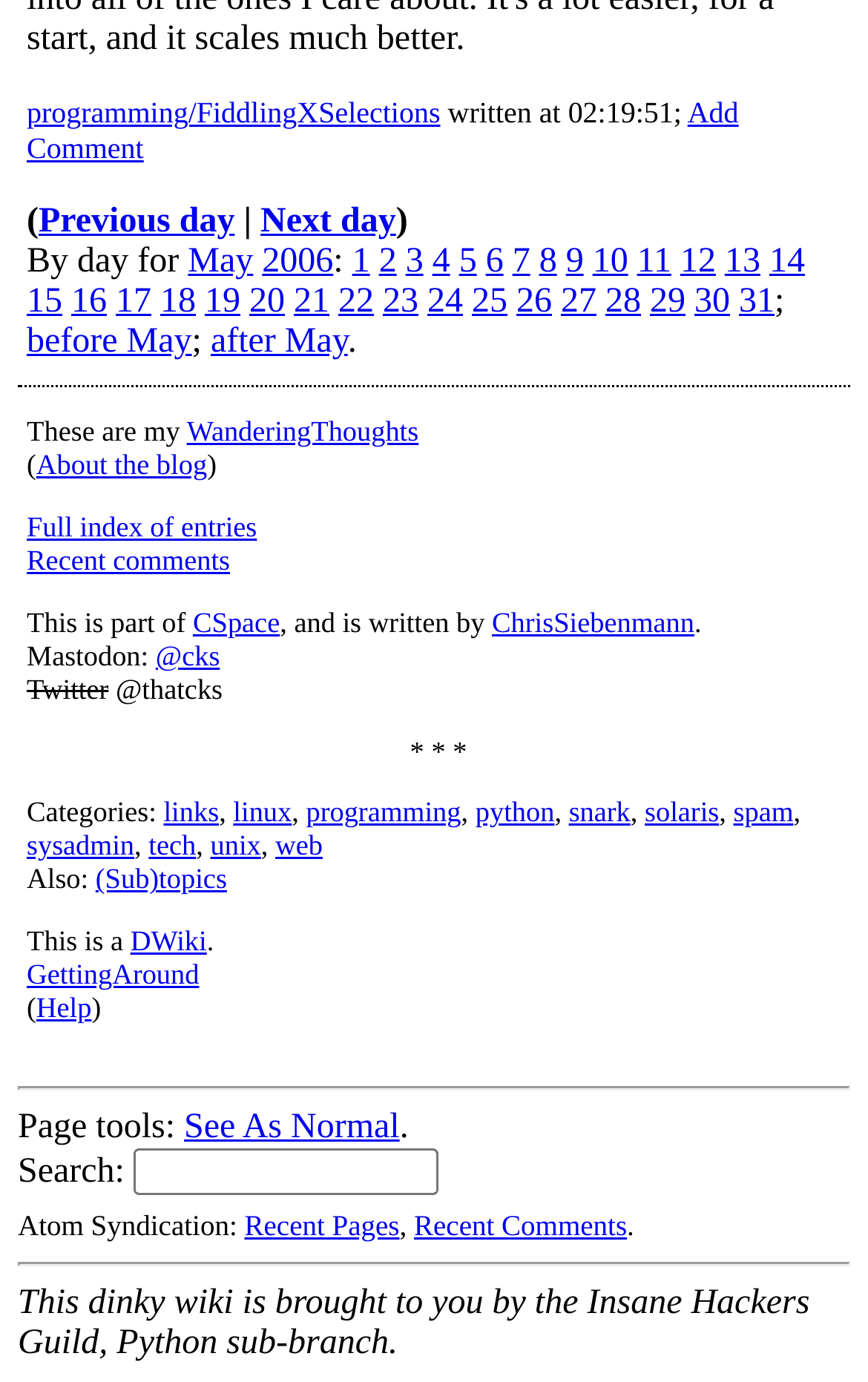Identify the bounding box coordinates for the element you need to click to achieve the following task: "View full index of entries". Provide the bounding box coordinates as four float numbers between 0 and 1, in the form [left, top, right, bottom].

[0.031, 0.37, 0.296, 0.393]